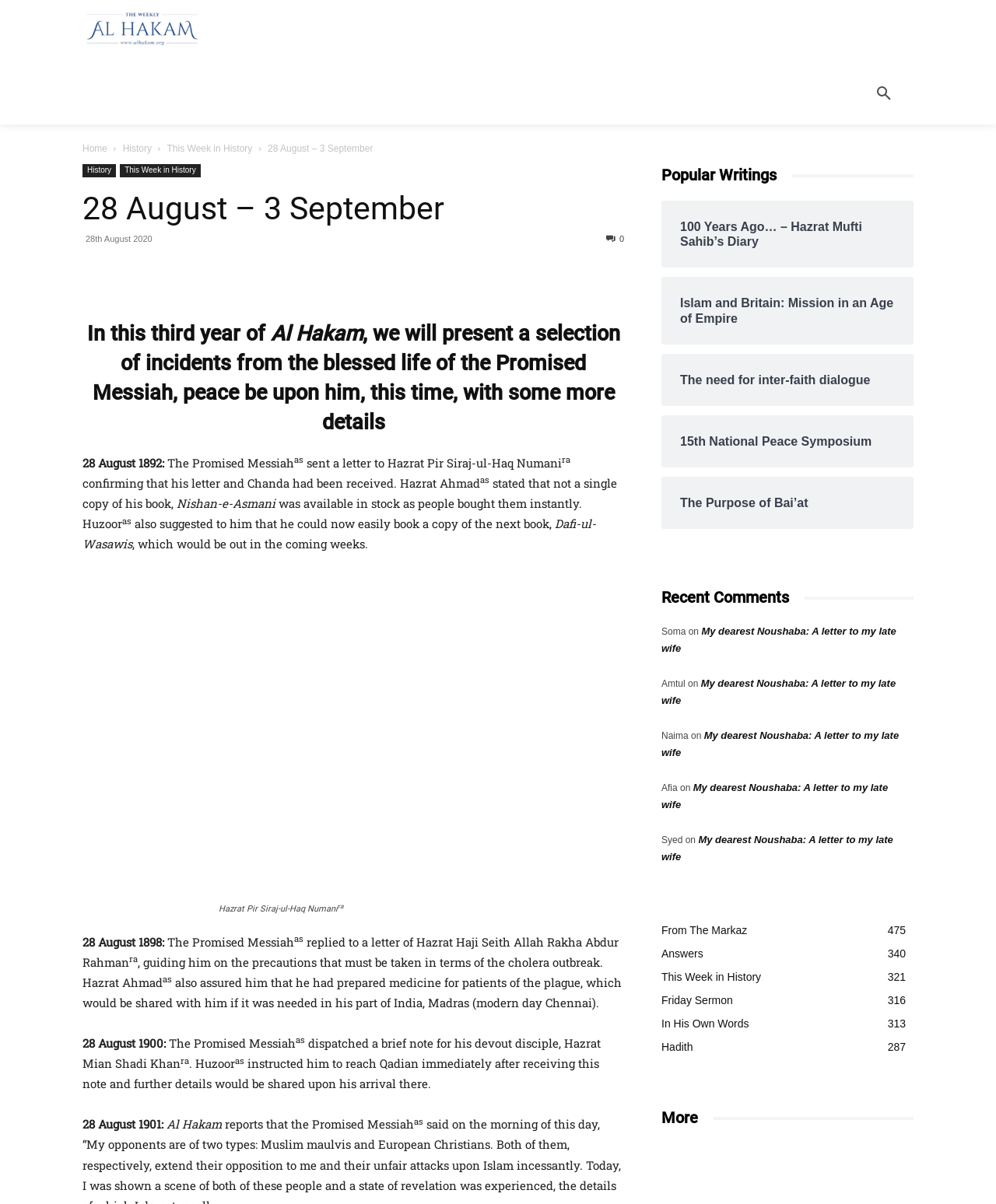Identify the bounding box coordinates of the section that should be clicked to achieve the task described: "Click on Al Hakam link".

[0.081, 0.009, 0.198, 0.039]